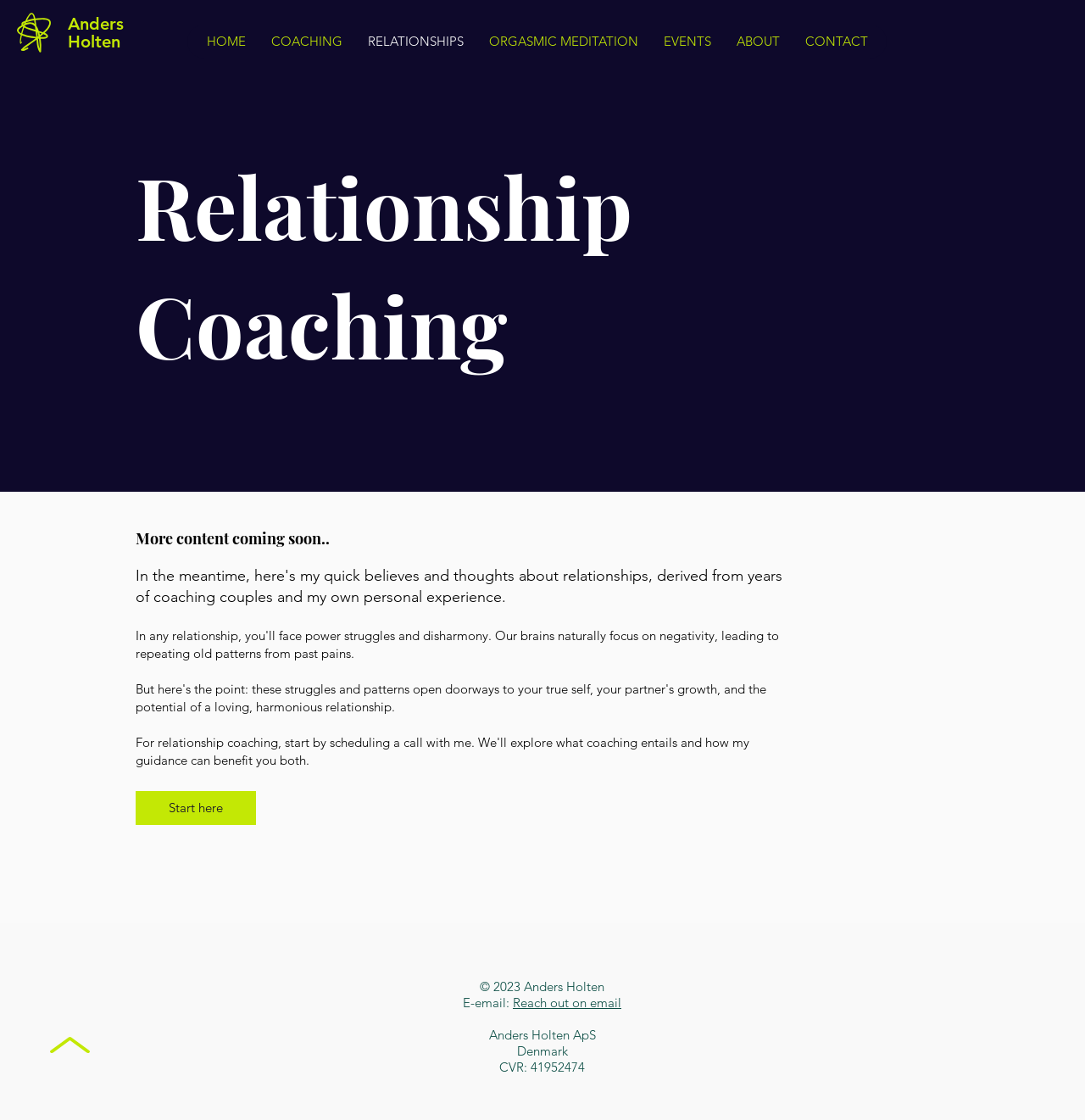Determine the bounding box coordinates of the region to click in order to accomplish the following instruction: "contact Anders Holten". Provide the coordinates as four float numbers between 0 and 1, specifically [left, top, right, bottom].

[0.73, 0.022, 0.811, 0.052]